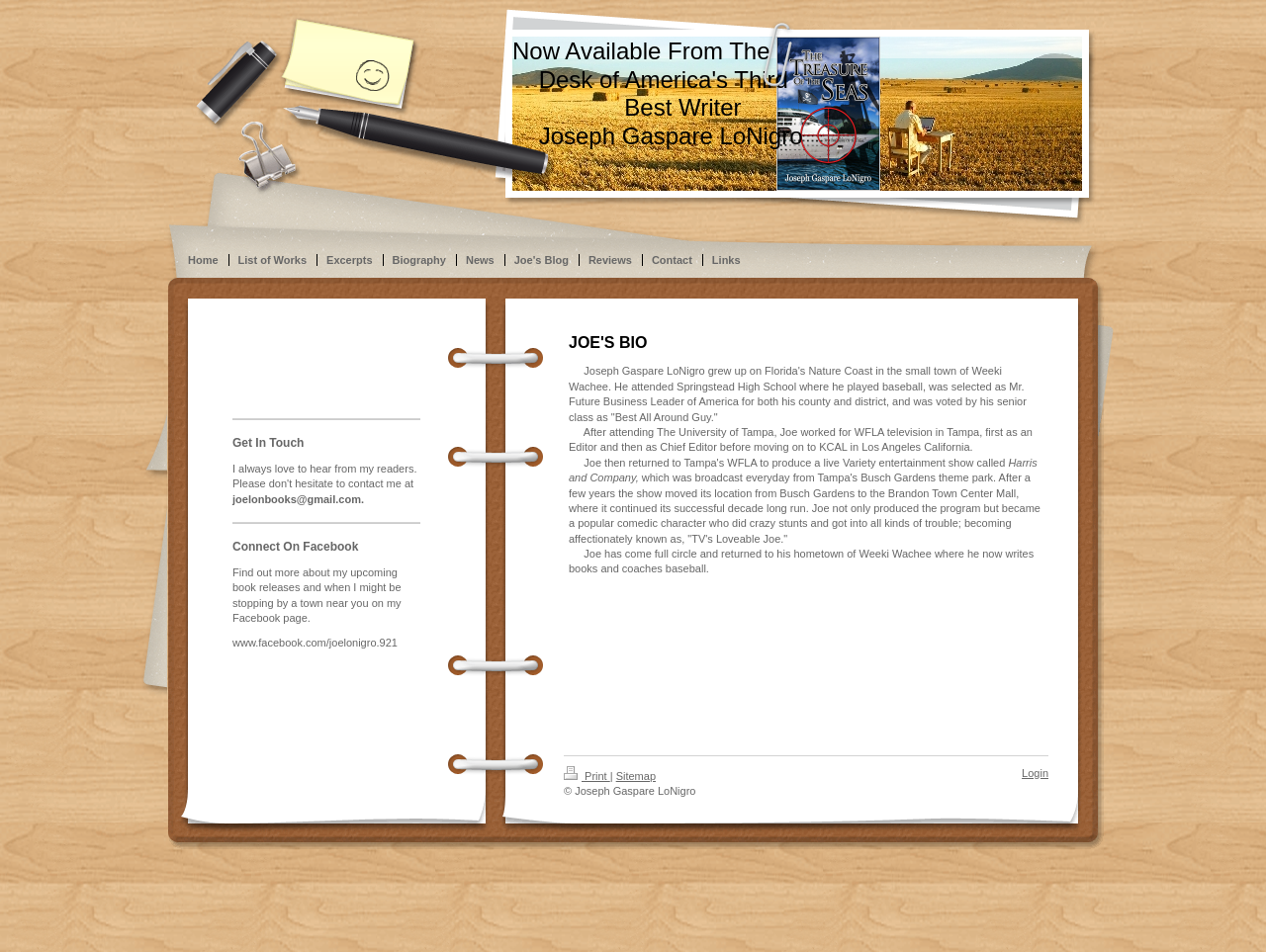Identify the bounding box coordinates of the clickable region required to complete the instruction: "Read Joe's biography". The coordinates should be given as four float numbers within the range of 0 and 1, i.e., [left, top, right, bottom].

[0.449, 0.384, 0.811, 0.444]